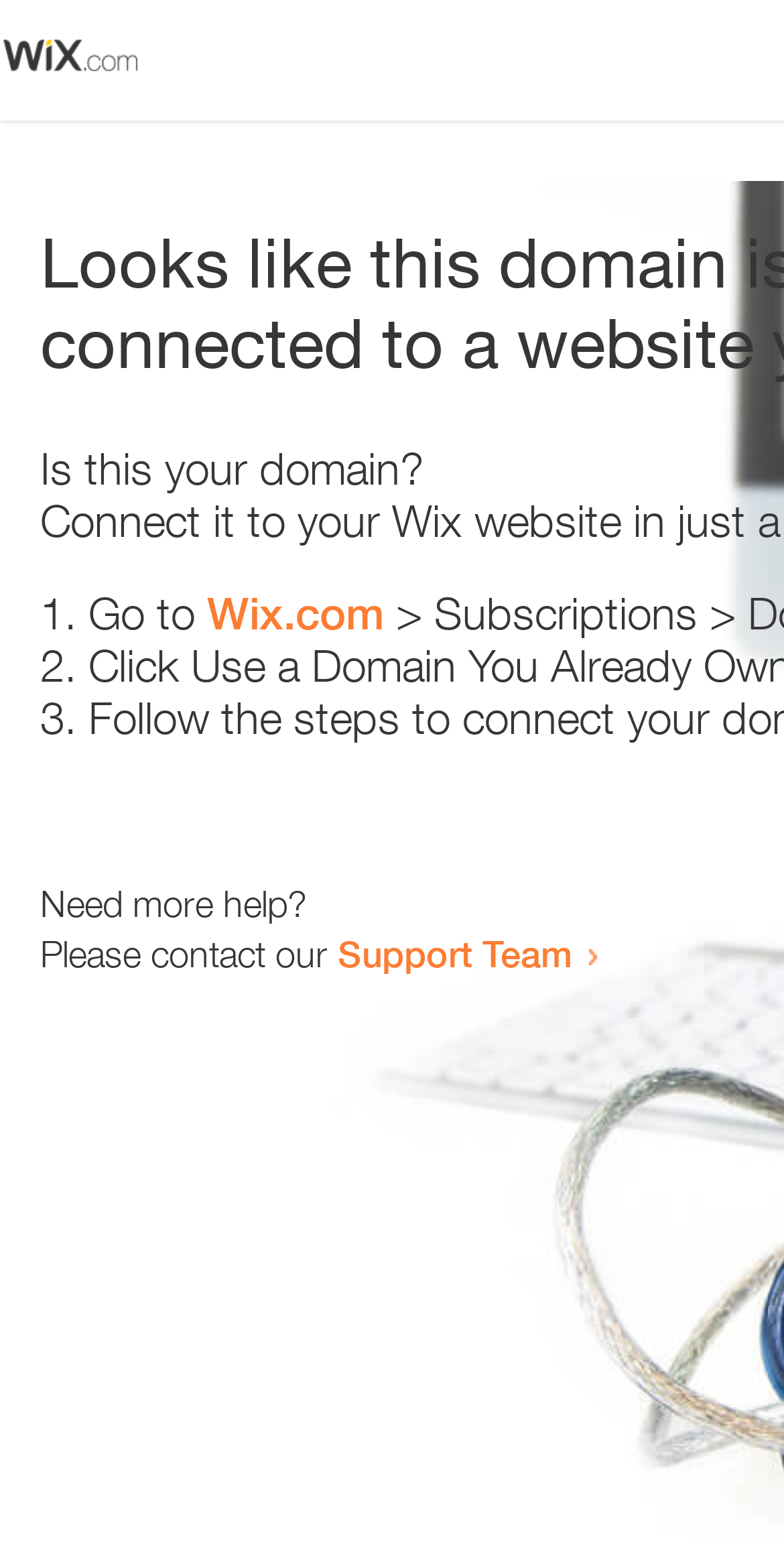Determine the main text heading of the webpage and provide its content.

Looks like this domain isn't
connected to a website yet